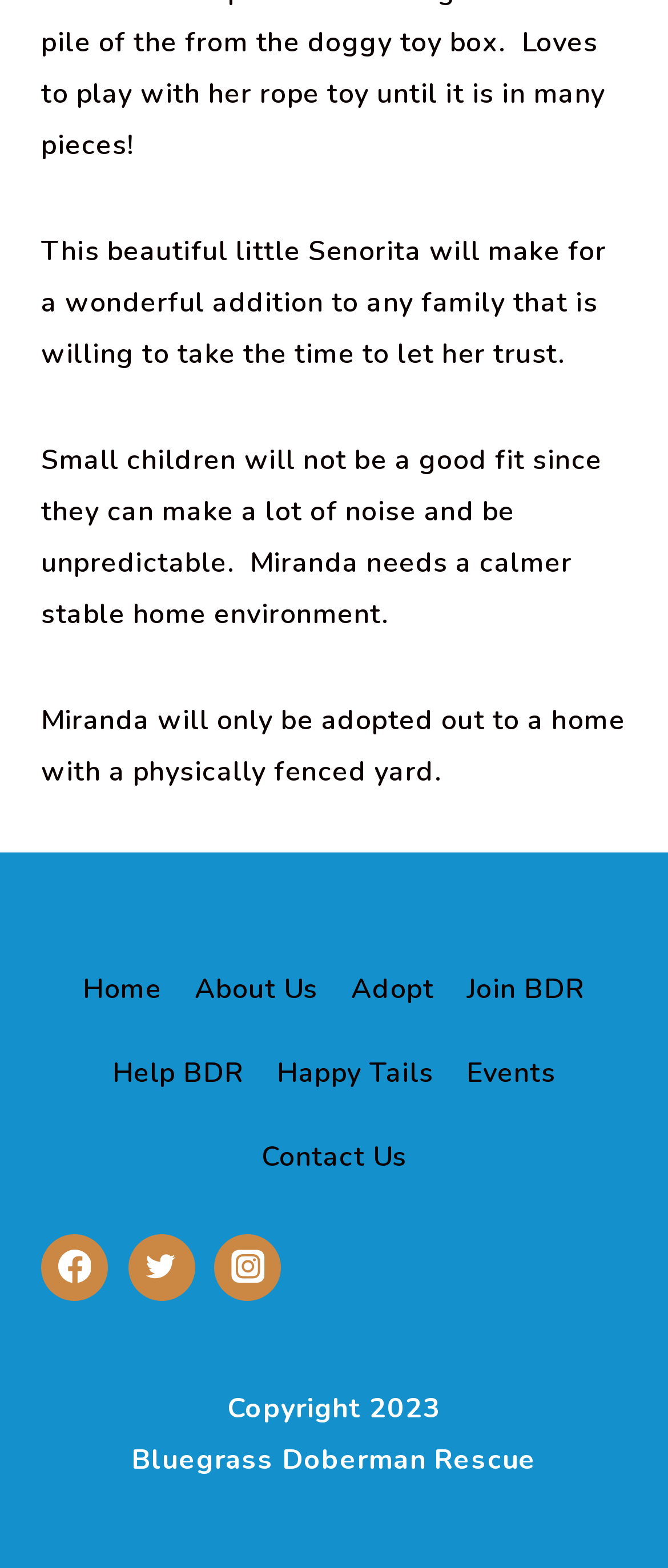Find and specify the bounding box coordinates that correspond to the clickable region for the instruction: "View the 'Contact Us' page".

[0.366, 0.711, 0.634, 0.765]